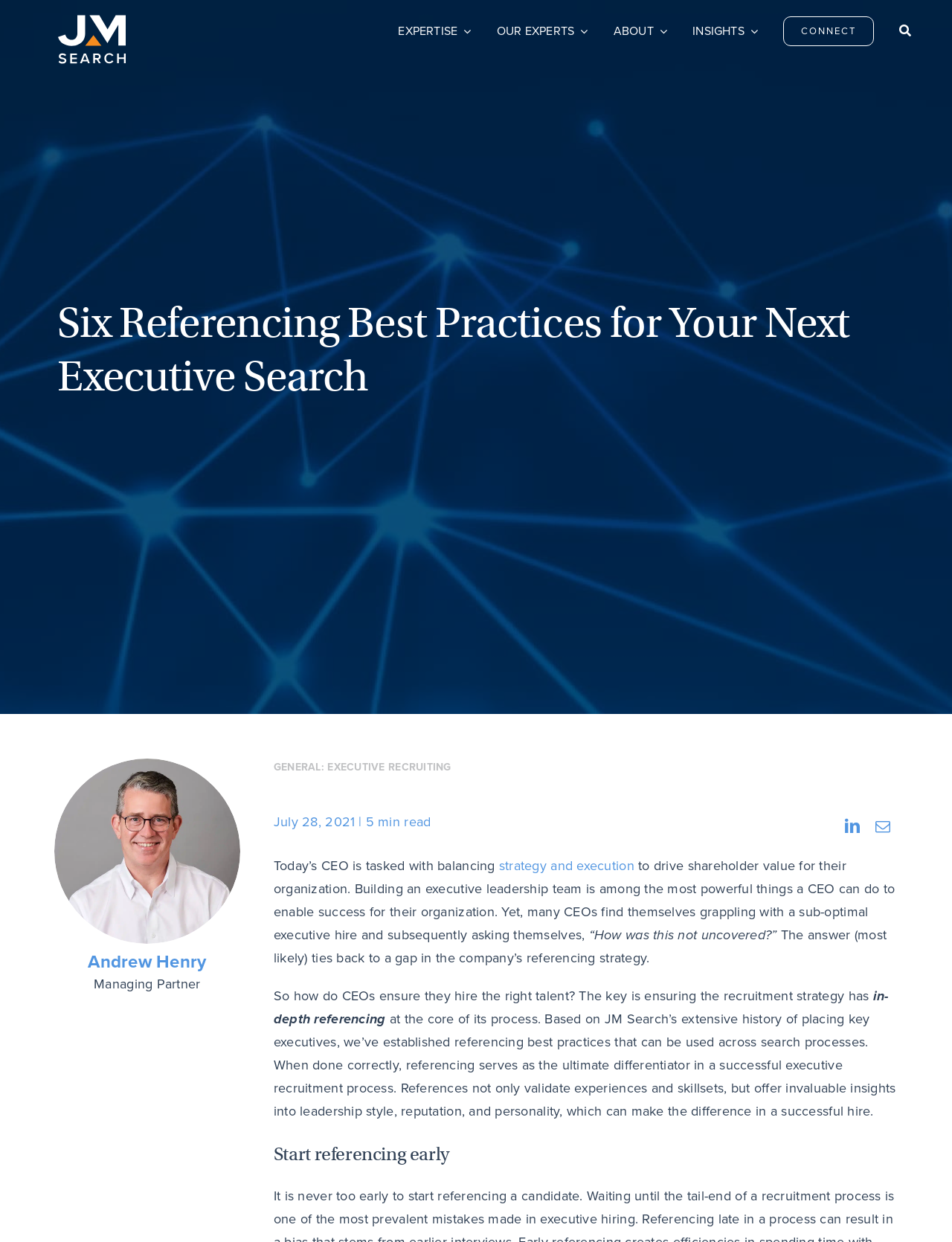Identify the primary heading of the webpage and provide its text.

Six Referencing Best Practices for Your Next Executive Search